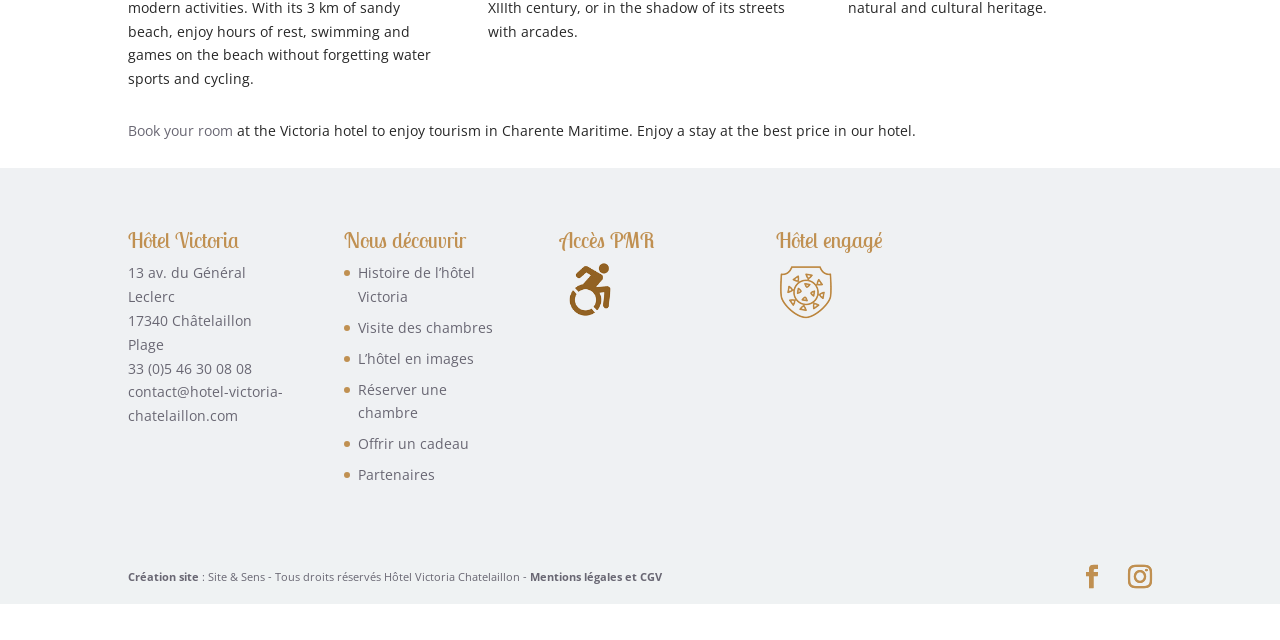Find the bounding box coordinates for the HTML element specified by: "Book your room".

[0.1, 0.188, 0.182, 0.218]